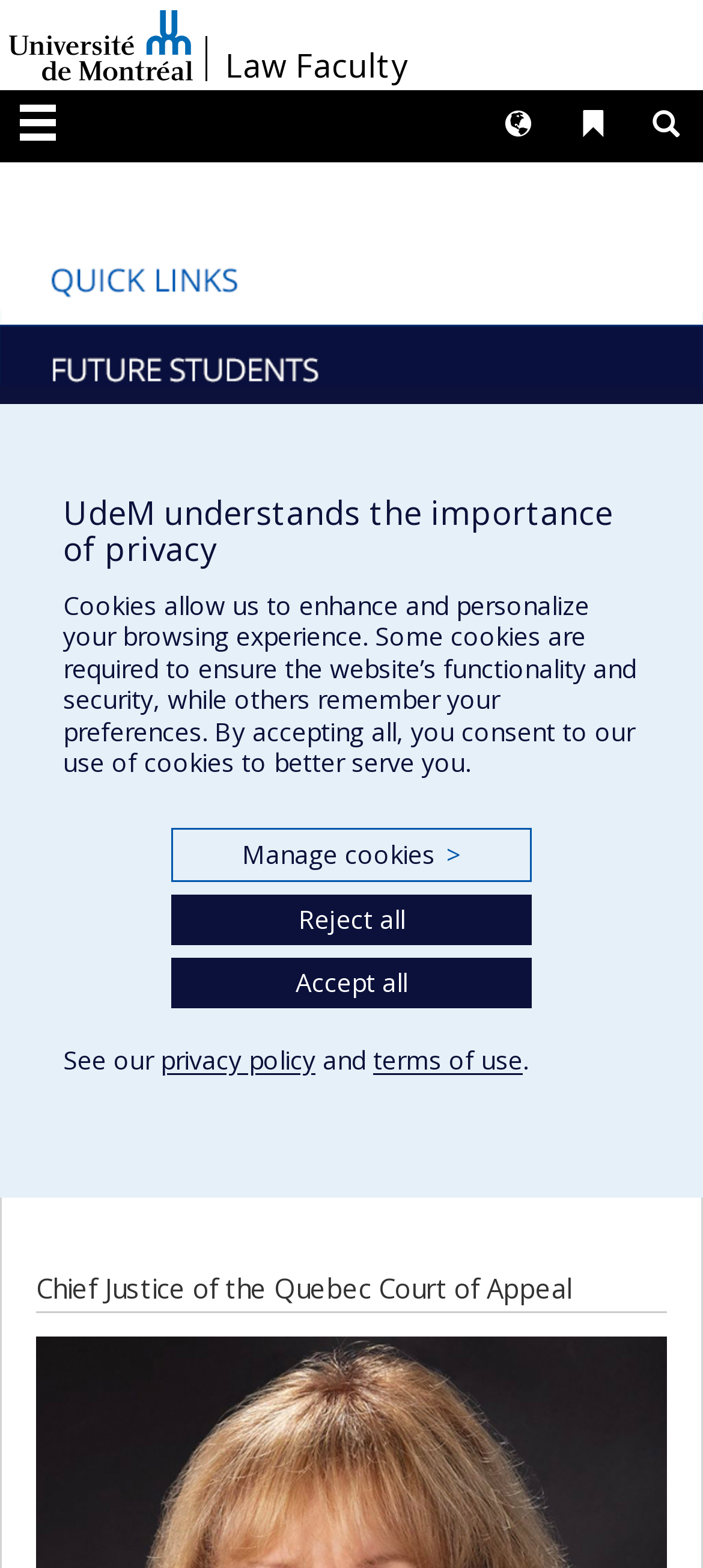What is the name of the law faculty?
Respond with a short answer, either a single word or a phrase, based on the image.

Law Faculty